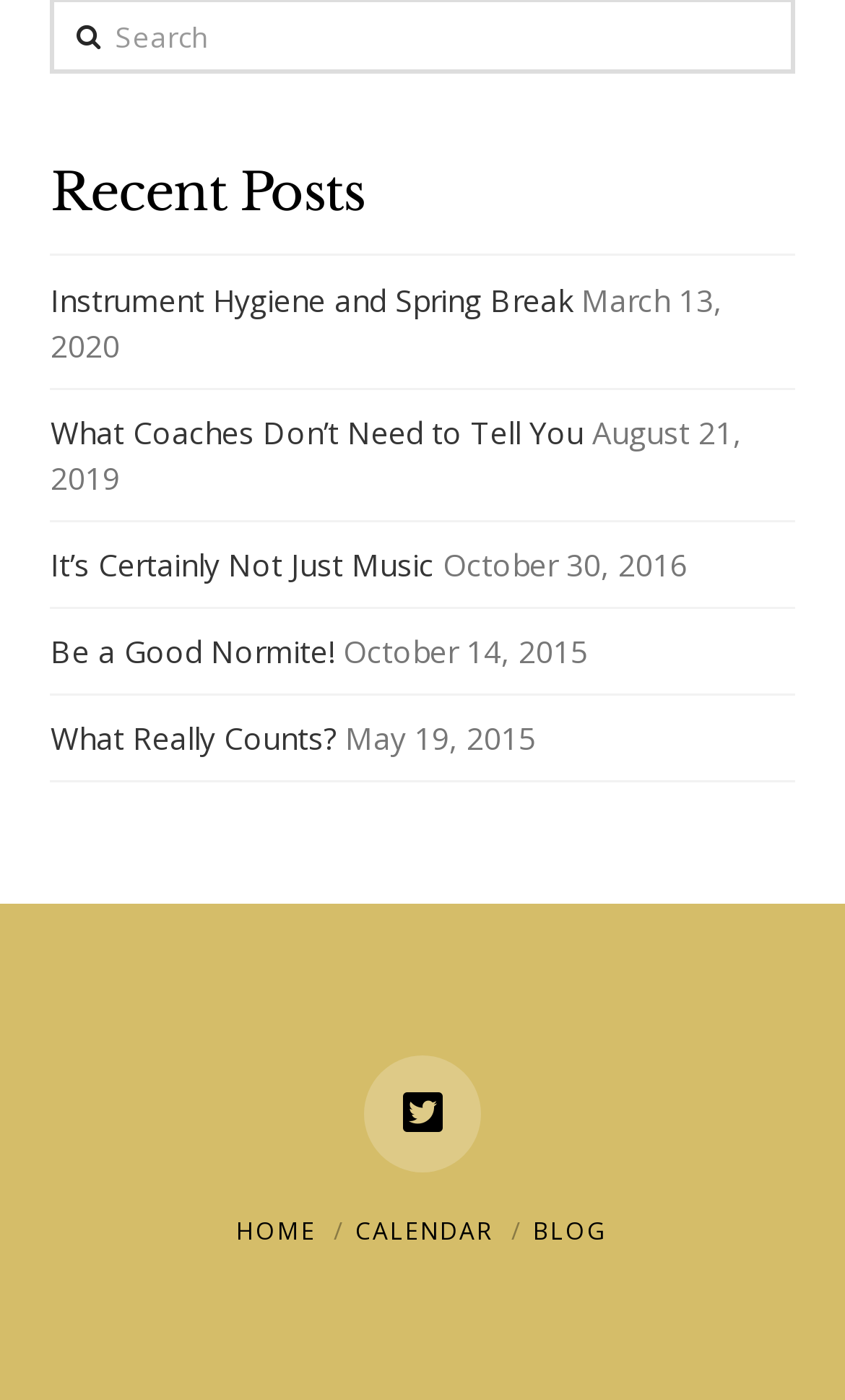Determine the bounding box coordinates of the clickable region to execute the instruction: "go to Twitter". The coordinates should be four float numbers between 0 and 1, denoted as [left, top, right, bottom].

[0.431, 0.755, 0.569, 0.838]